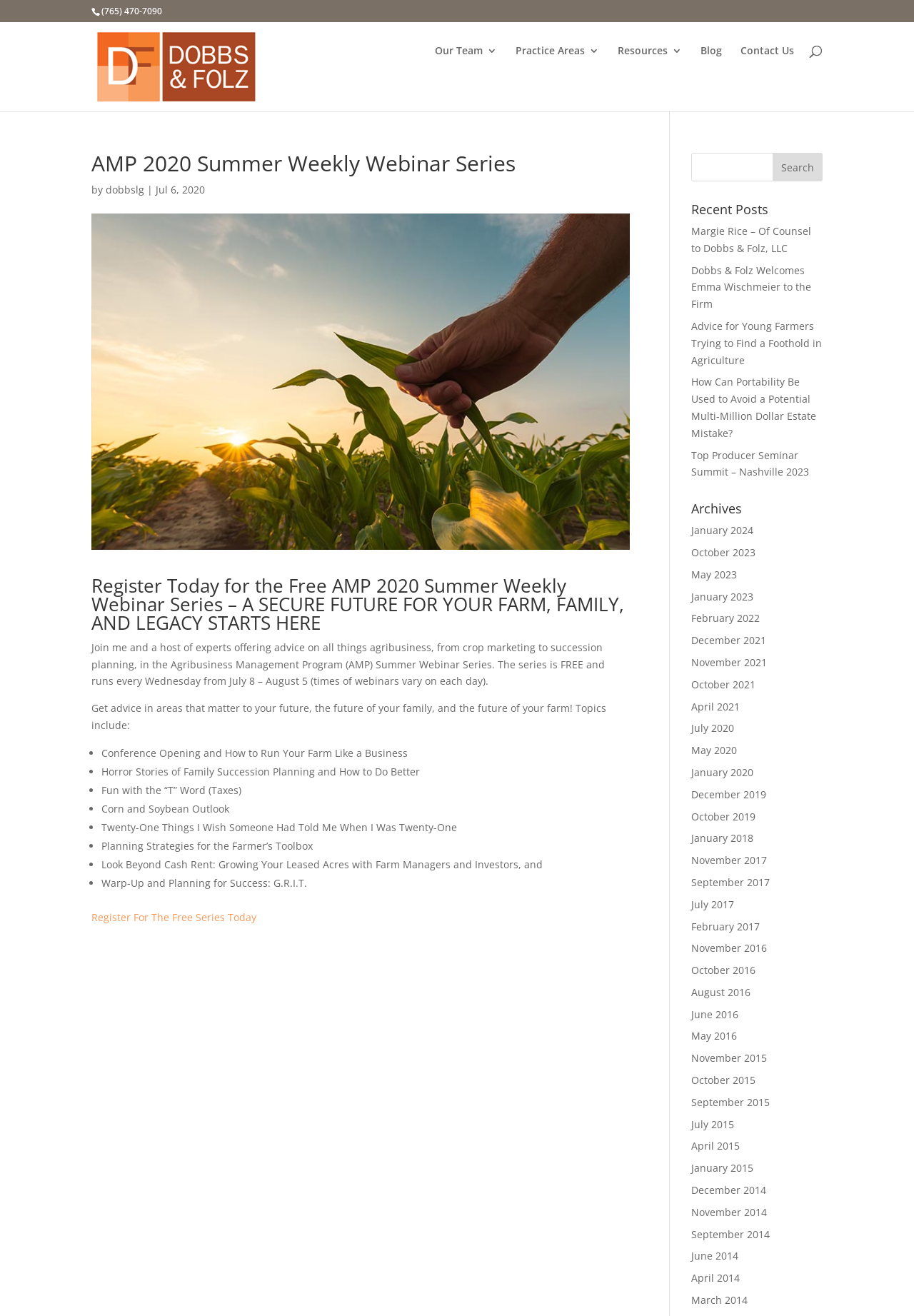Use a single word or phrase to answer the question:
What is the phone number of Dobbs & Folz, LLC?

(765) 470-7090